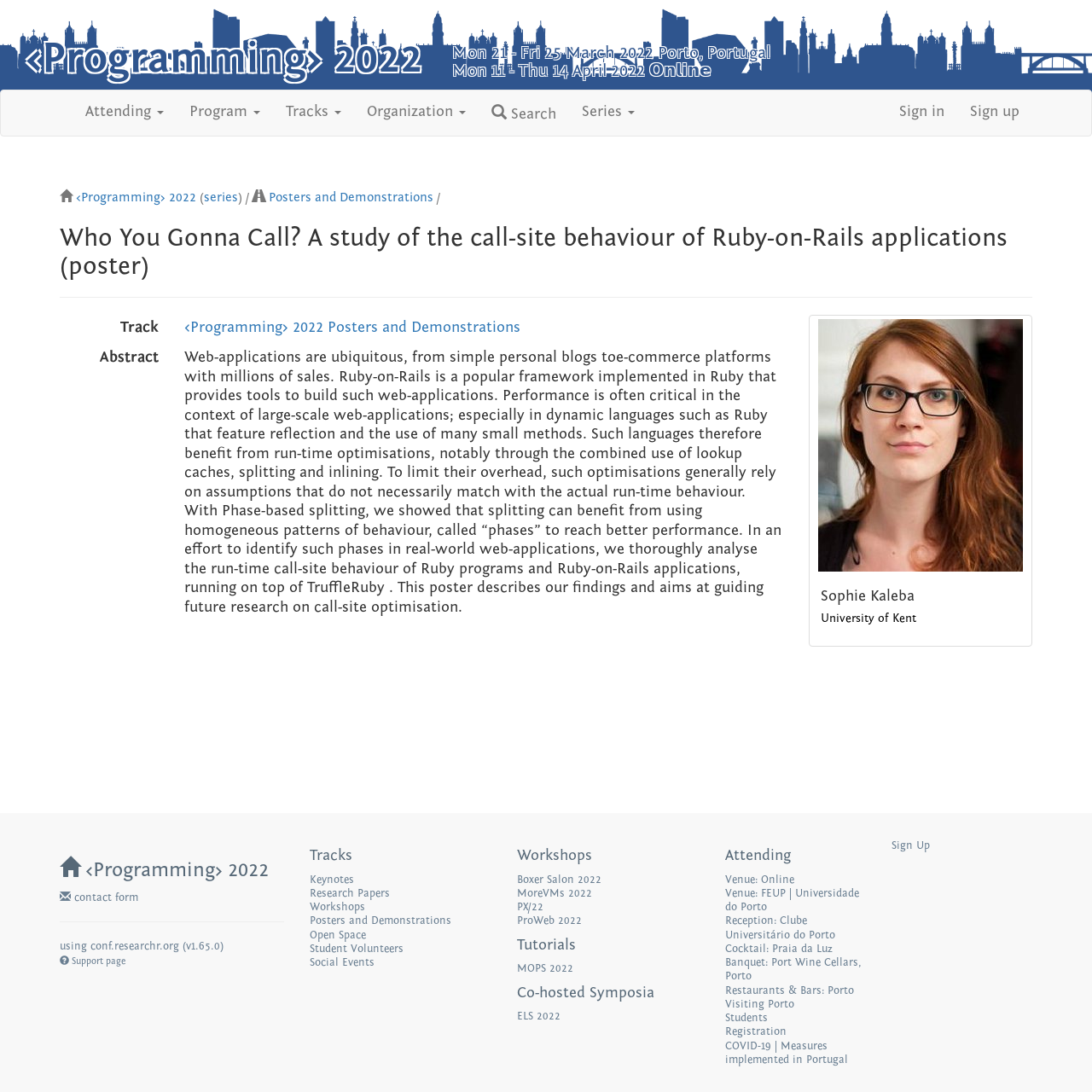What is the topic of the poster?
Refer to the image and provide a one-word or short phrase answer.

call-site behaviour of Ruby-on-Rails applications